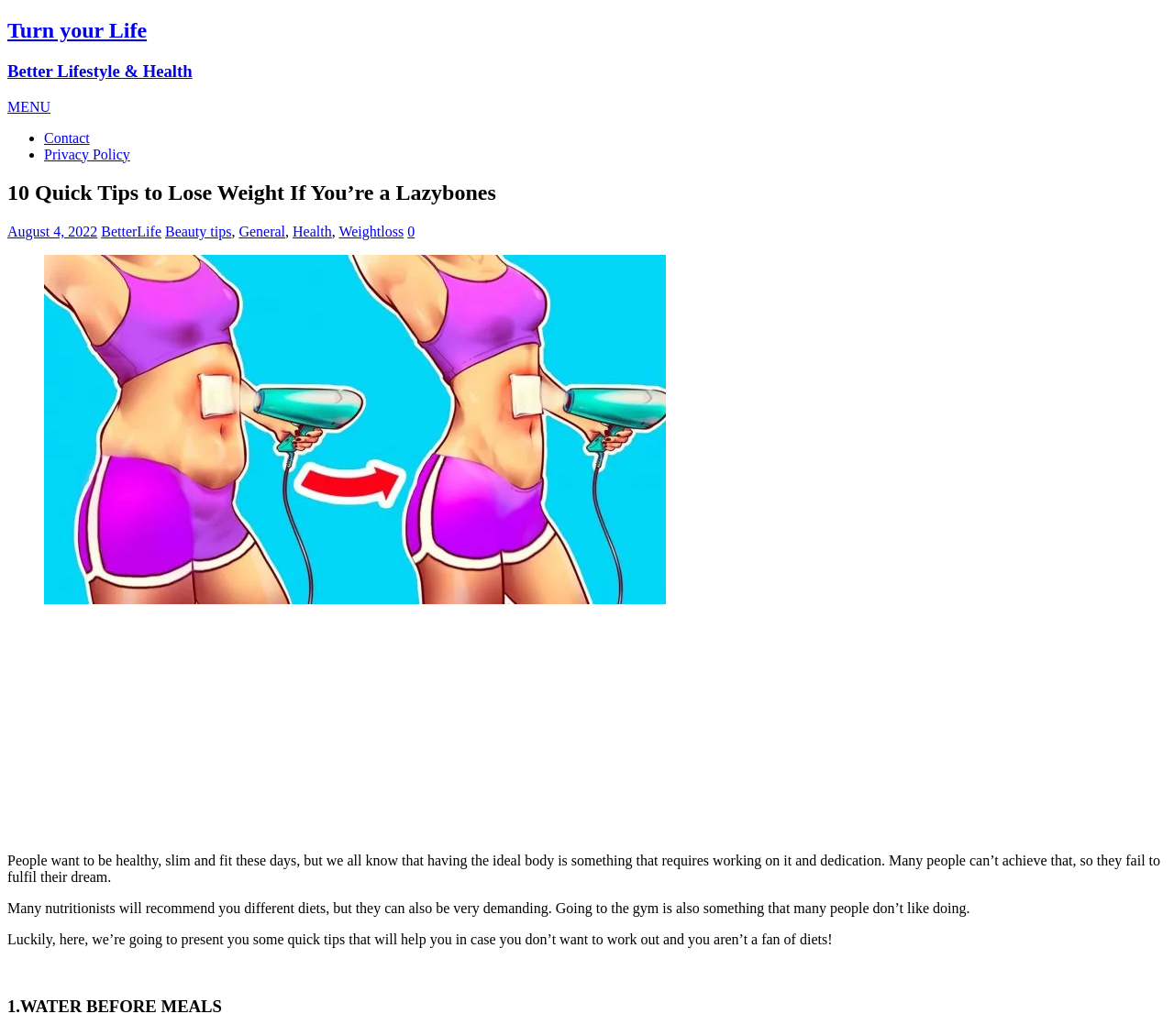Identify the bounding box coordinates necessary to click and complete the given instruction: "Copy the permalink".

None